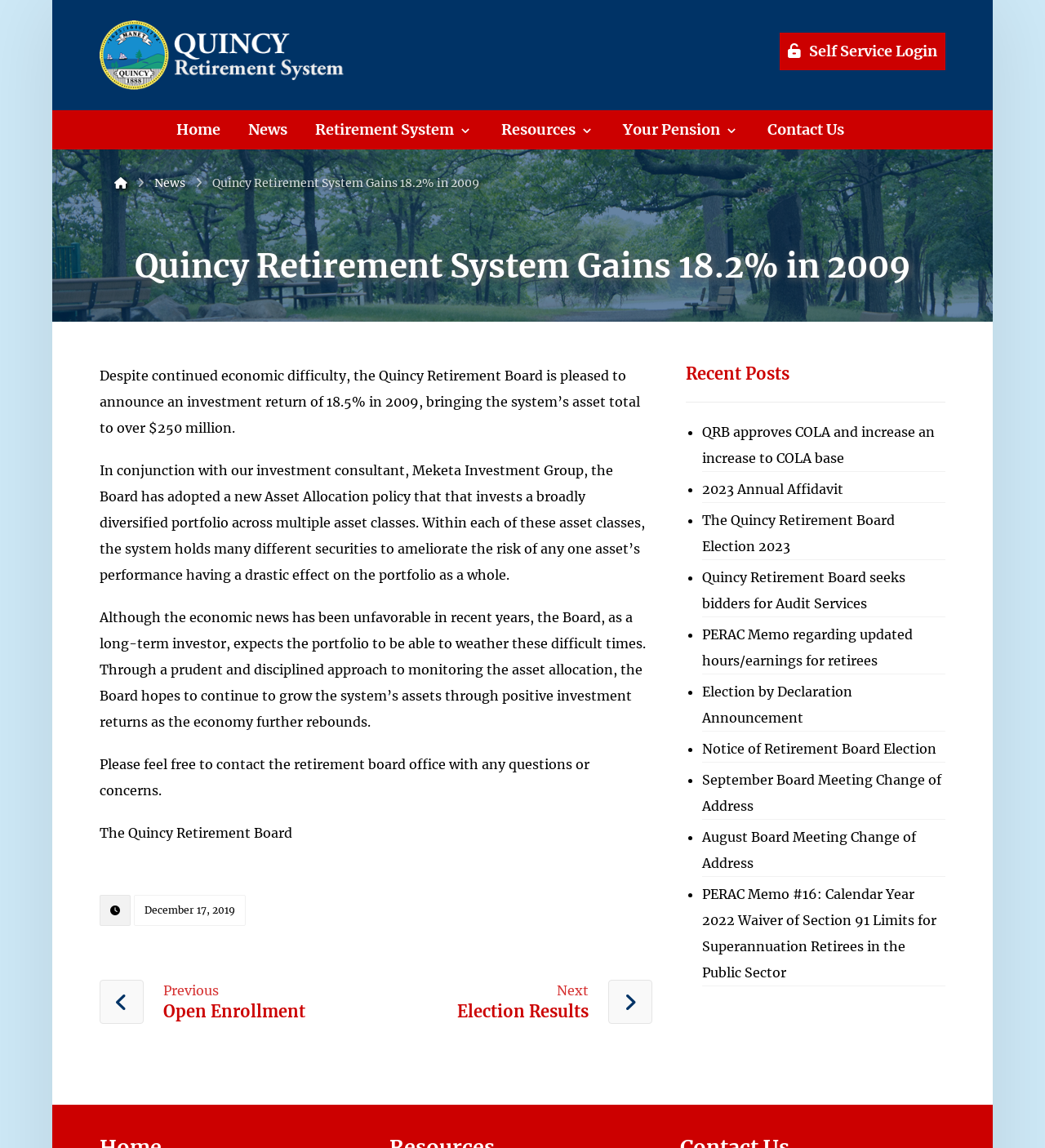Look at the image and give a detailed response to the following question: What is the date of the news article about the investment return?

The answer can be found in the paragraph at the bottom of the webpage, which states 'Published on December 17, 2019'.